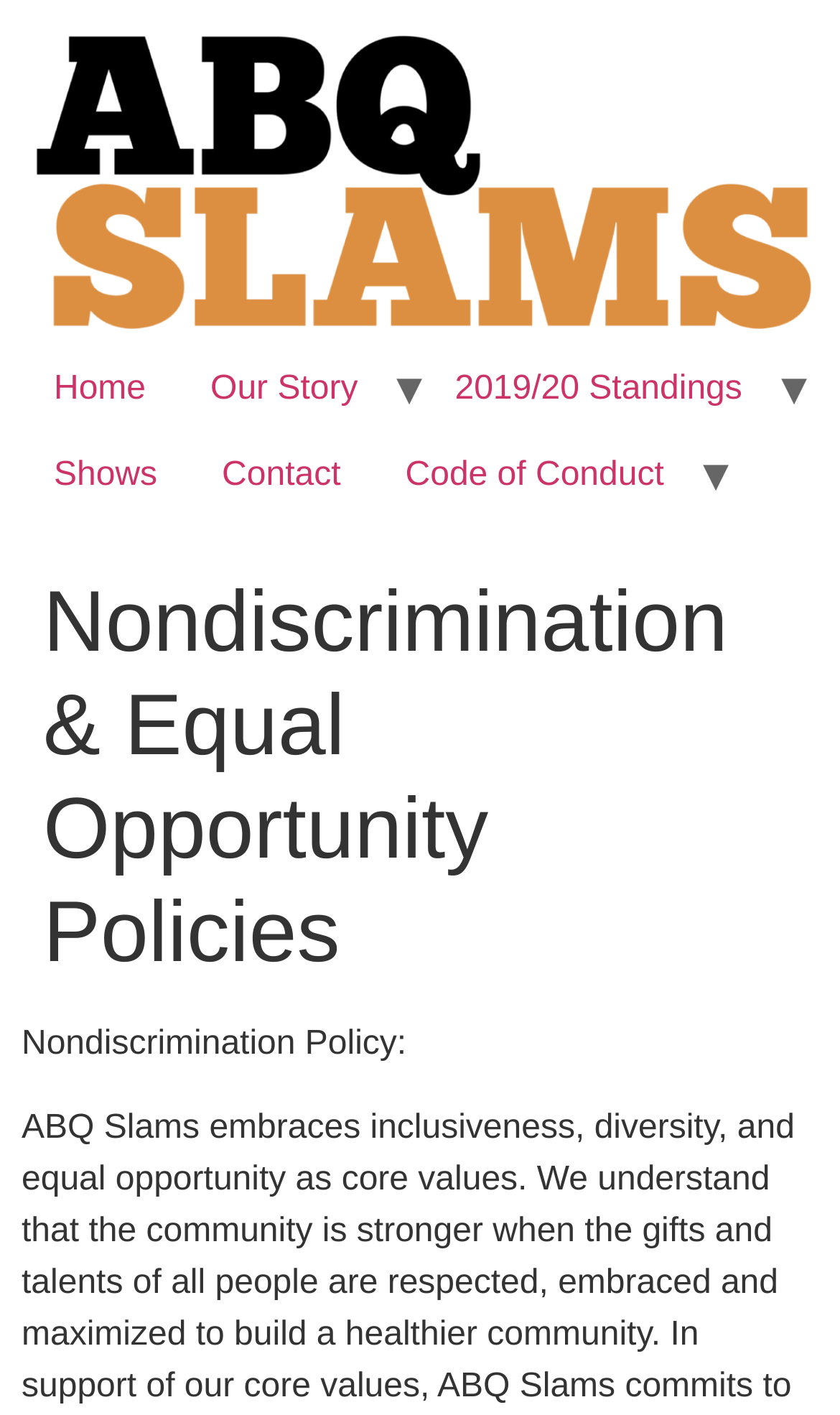Examine the image carefully and respond to the question with a detailed answer: 
How many links are there in the top navigation bar?

I counted the links in the top navigation bar by looking at the elements with 'link' type and bounding box coordinates that are close to the top of the webpage. I found 5 links: 'Home', 'Our Story', '2019/20 Standings', 'Shows', and 'Contact'.